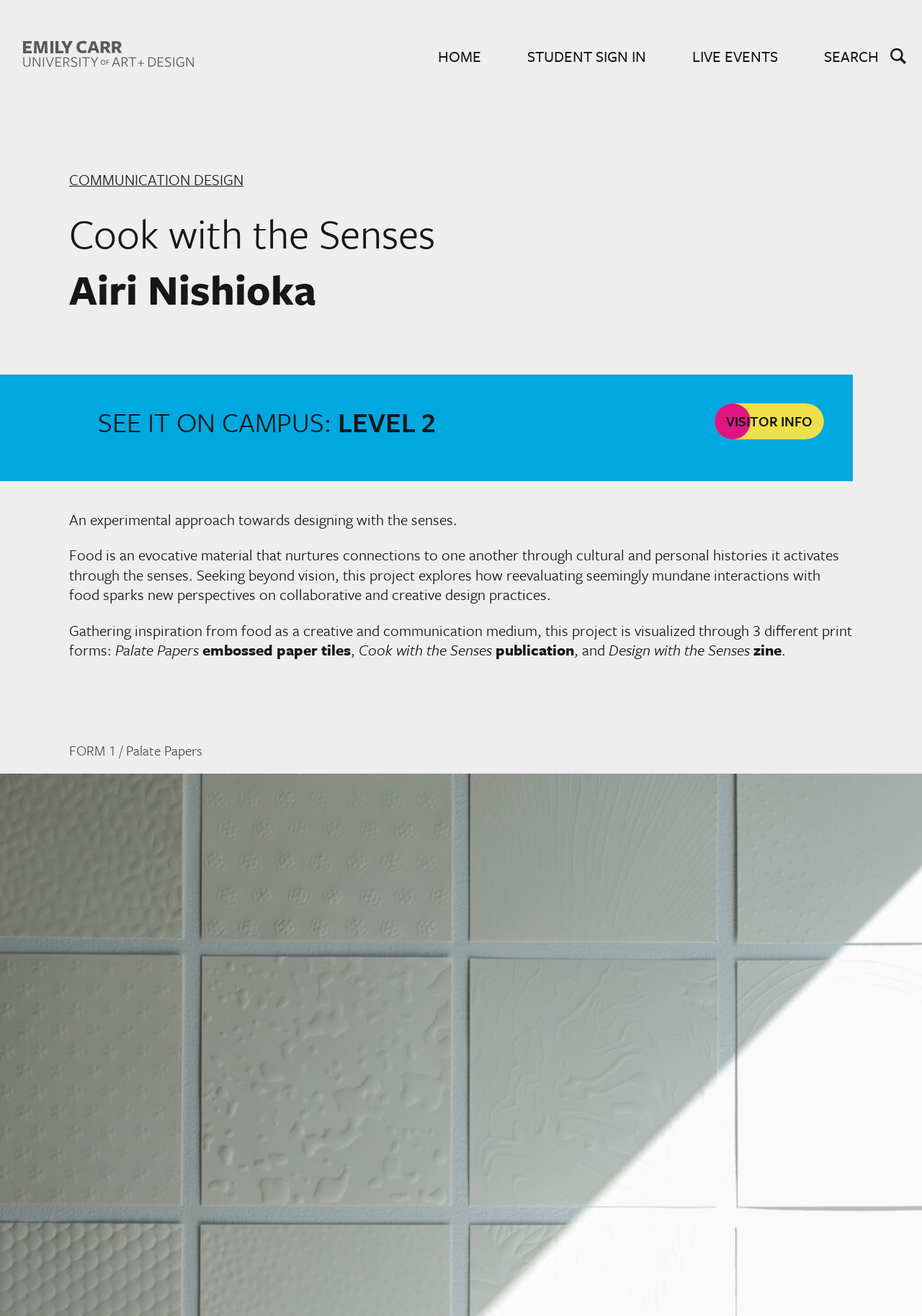Answer the question with a single word or phrase: 
What is the location of the project?

Level 2 on campus